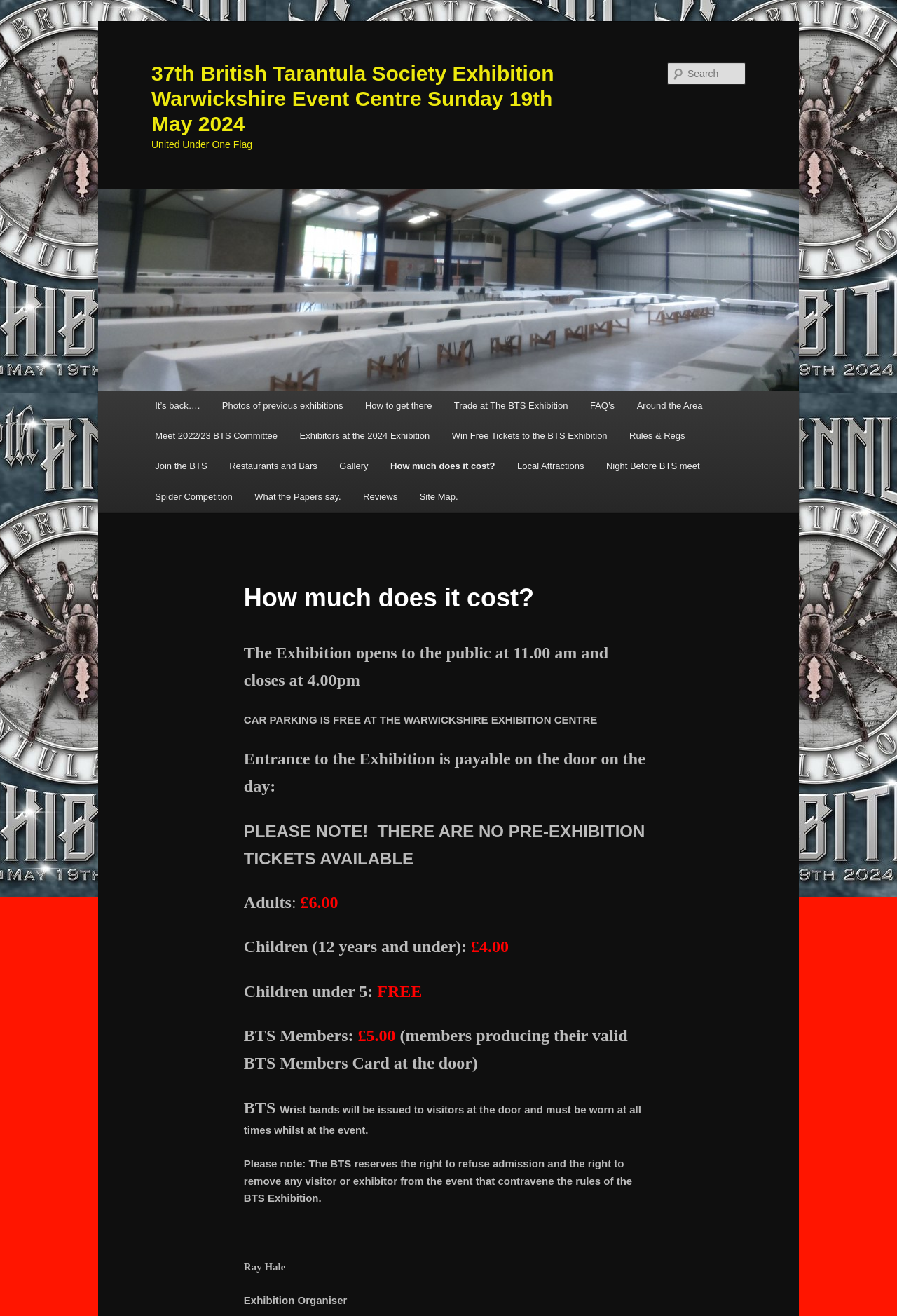Who is the Exhibition Organiser?
Based on the image, give a concise answer in the form of a single word or short phrase.

Ray Hale